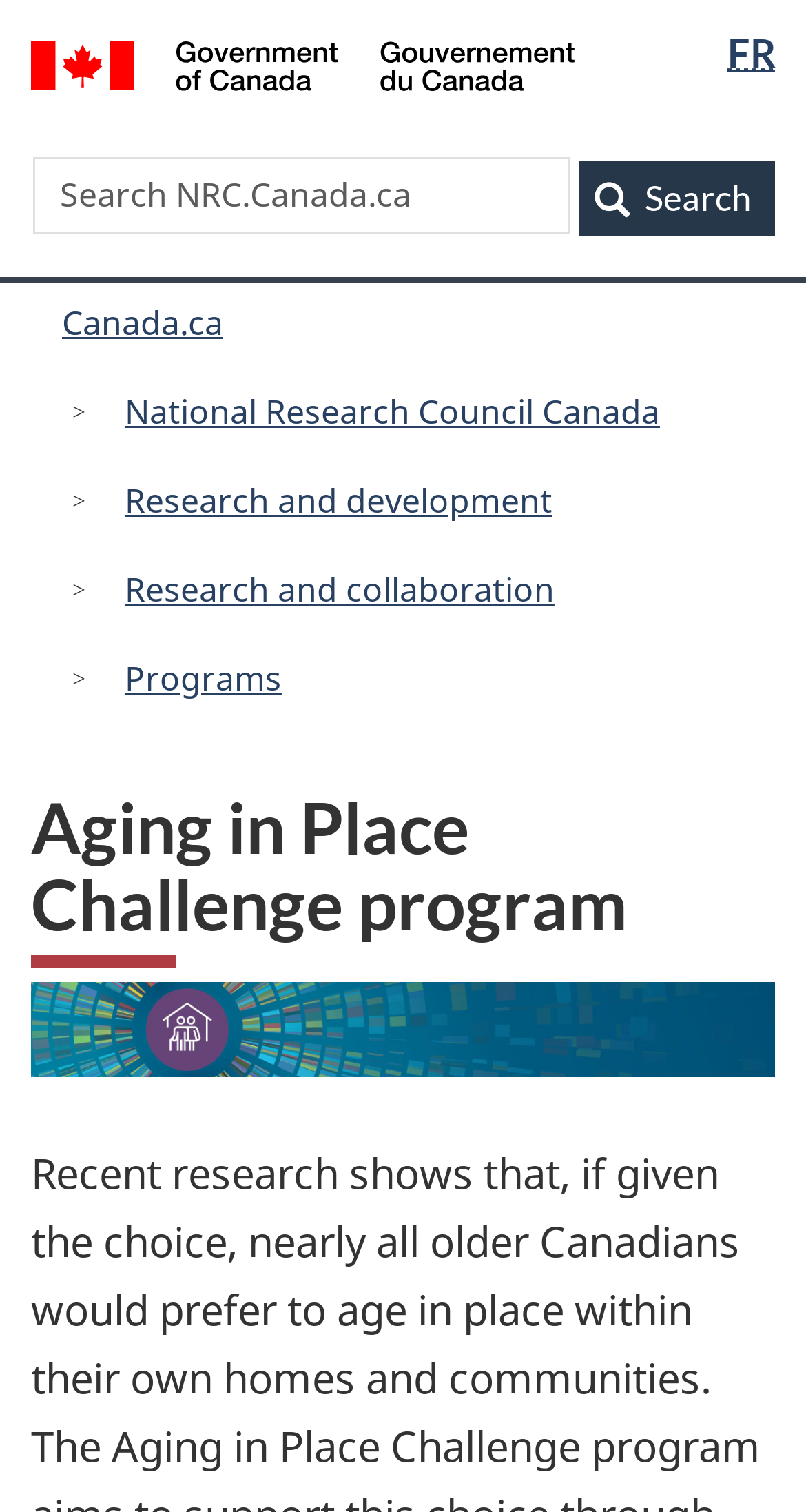Identify and extract the heading text of the webpage.

Aging in Place Challenge program